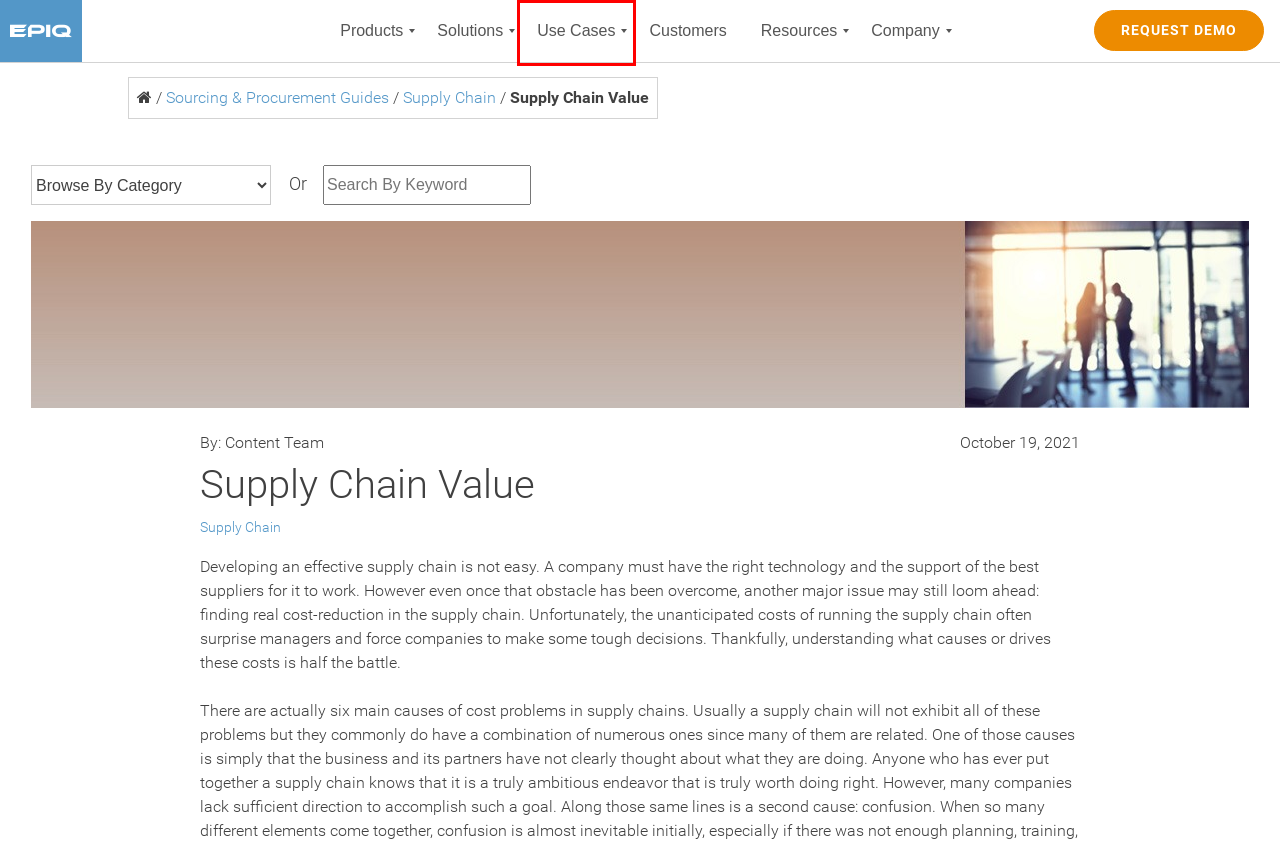A screenshot of a webpage is given, featuring a red bounding box around a UI element. Please choose the webpage description that best aligns with the new webpage after clicking the element in the bounding box. These are the descriptions:
A. E-Sourcing Software: Software Trends and Solutions Guide | Epiq
B. Specialized Solutions for Smarter Procurement from Epiq Software
C. Request Demo
D. Source-to-Pay Software | Software for Spend Management | Epiq
E. Effective Use Cases for Smarter Procurement from Epiq Software
F. Sourcing & Procurement Guides | Helpful Source to Pay Articles | Epiq
G. Epiq Source-to-Pay Software Resources
H. Epiq Software’s Expertise and Solutions for Sourcing

E